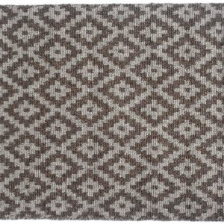Offer a detailed explanation of the image's components.

This image showcases the "Carlisle Loom-Hooked Wool Rug," featuring a sophisticated diamond pattern in soft earth tones. The intricate design is crafted from 100% natural undyed wool, emphasizing both beauty and sustainability. The rug is designed to provide a plush, springy texture, offering a cozy touch to any space. With dimensions that accommodate various settings, this rug combines aesthetic appeal with practical benefits, such as being safe for children and pets. Its earthy colors and elegant pattern seamlessly blend aesthetics with functionality, making it a perfect addition to both modern and traditional interiors.